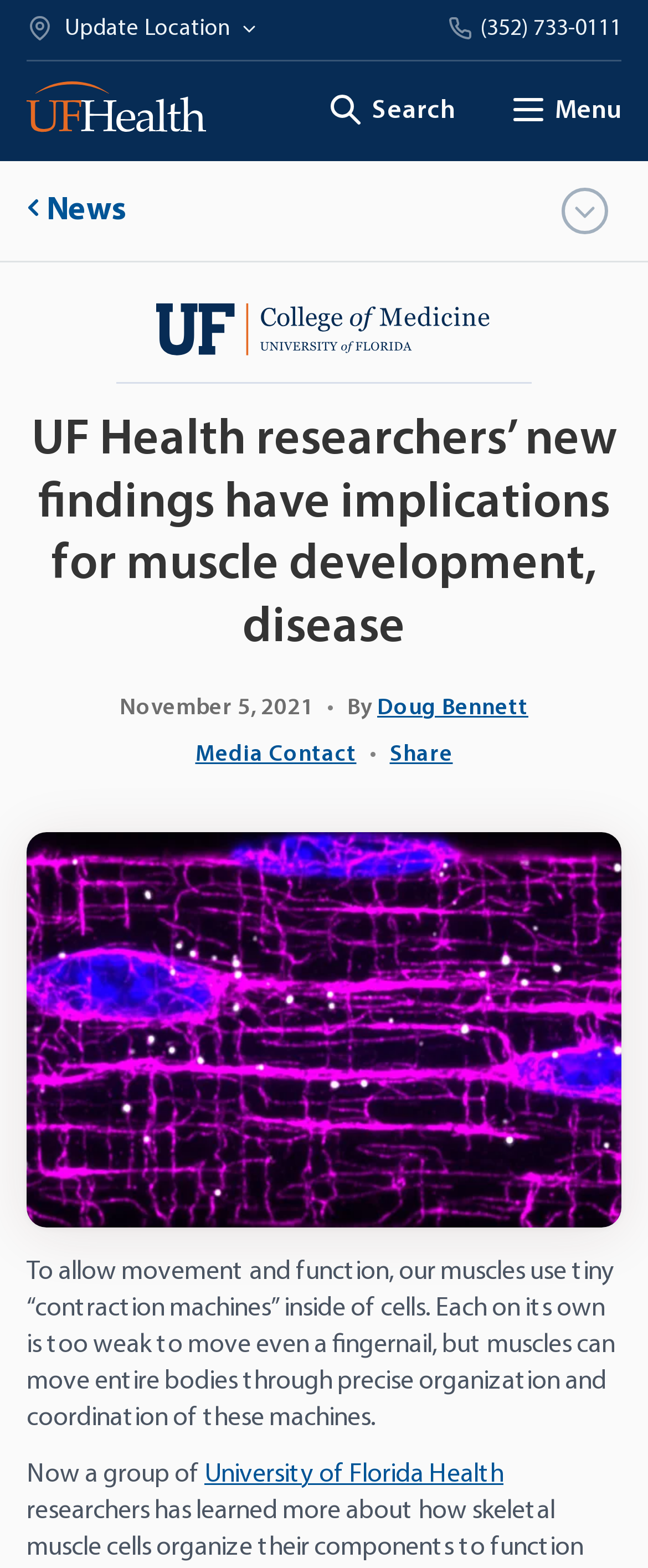Specify the bounding box coordinates of the area to click in order to execute this command: 'Click the 'Toggle site search' button'. The coordinates should consist of four float numbers ranging from 0 to 1, and should be formatted as [left, top, right, bottom].

[0.503, 0.046, 0.703, 0.096]